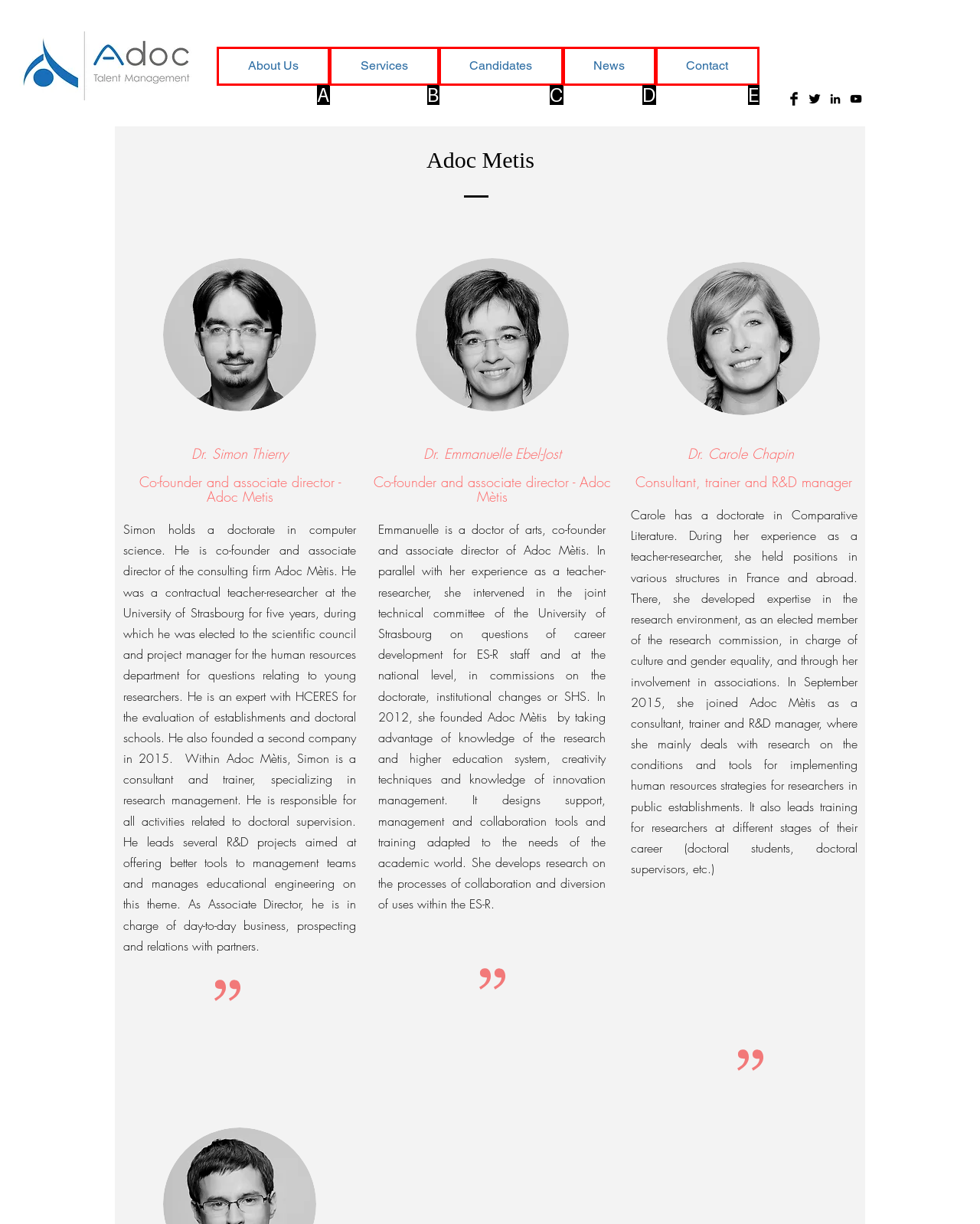Examine the description: Contact and indicate the best matching option by providing its letter directly from the choices.

E